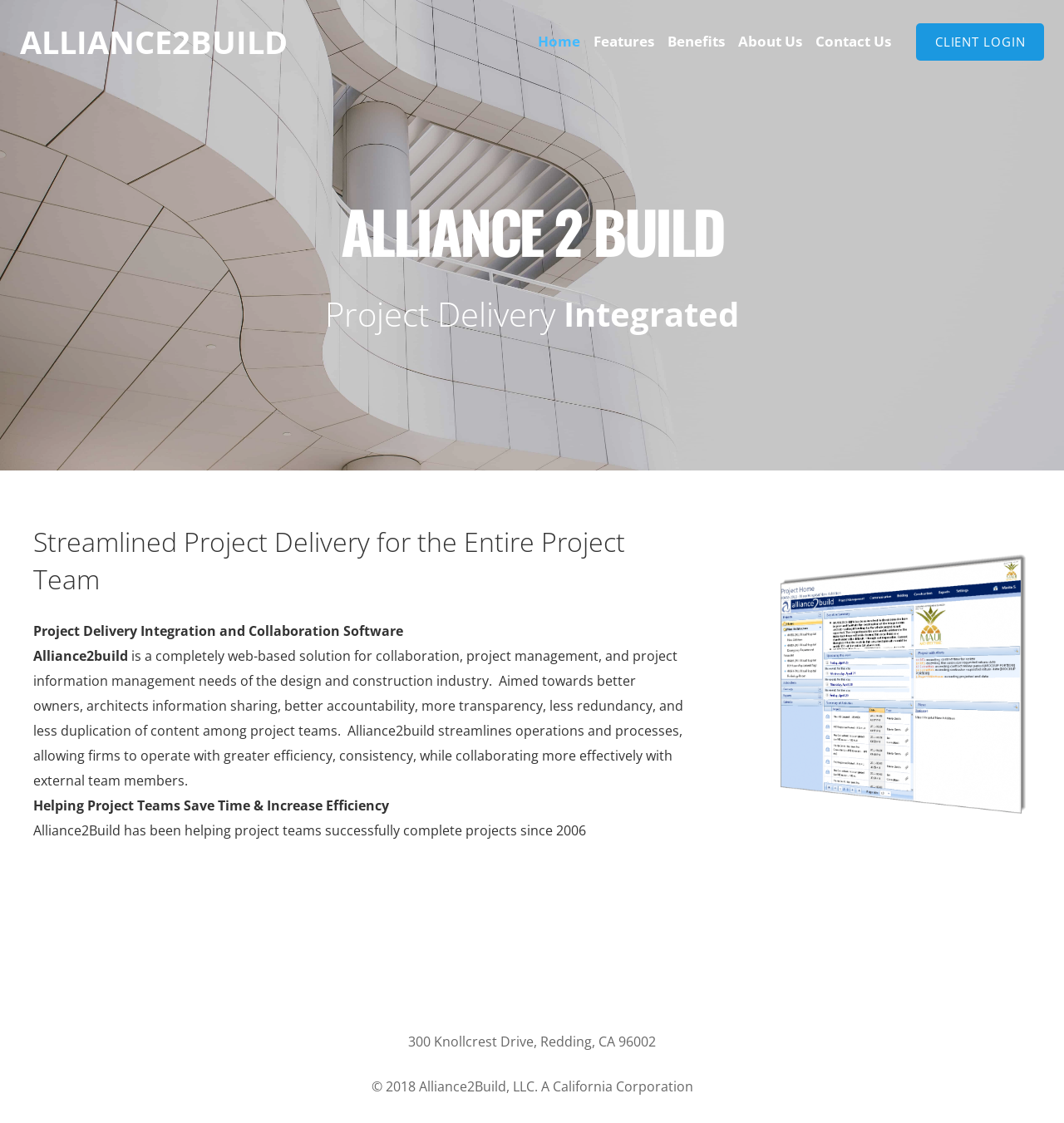Describe all the significant parts and information present on the webpage.

The webpage is about Alliance2build, a web-based solution for collaboration, project management, and project information management needs of the design and construction industry. 

At the top of the page, there is a header section with the title "ALLIANCE2BUILD" and a navigation menu with five links: "Home", "Features", "Benefits", "About Us", and "Contact Us", aligned horizontally from left to right. On the right side of the navigation menu, there is a "CLIENT LOGIN" link.

Below the header section, there is a main content area with several headings and paragraphs. The first heading is "ALLIANCE 2 BUILD" followed by a subheading "Project Delivery Integrated Simplified". 

Further down, there is a heading "Streamlined Project Delivery for the Entire Project Team" and a paragraph describing Alliance2build as a completely web-based solution for collaboration, project management, and project information management needs of the design and construction industry. 

The paragraph is followed by a few more lines of text, including "Helping Project Teams Save Time & Increase Efficiency" and "Alliance2Build has been helping project teams successfully complete projects since 2006".

At the bottom of the page, there is a footer section with the company's address "300 Knollcrest Drive, Redding, CA 96002" and a copyright notice "© 2018 Alliance2Build, LLC. A California Corporation".